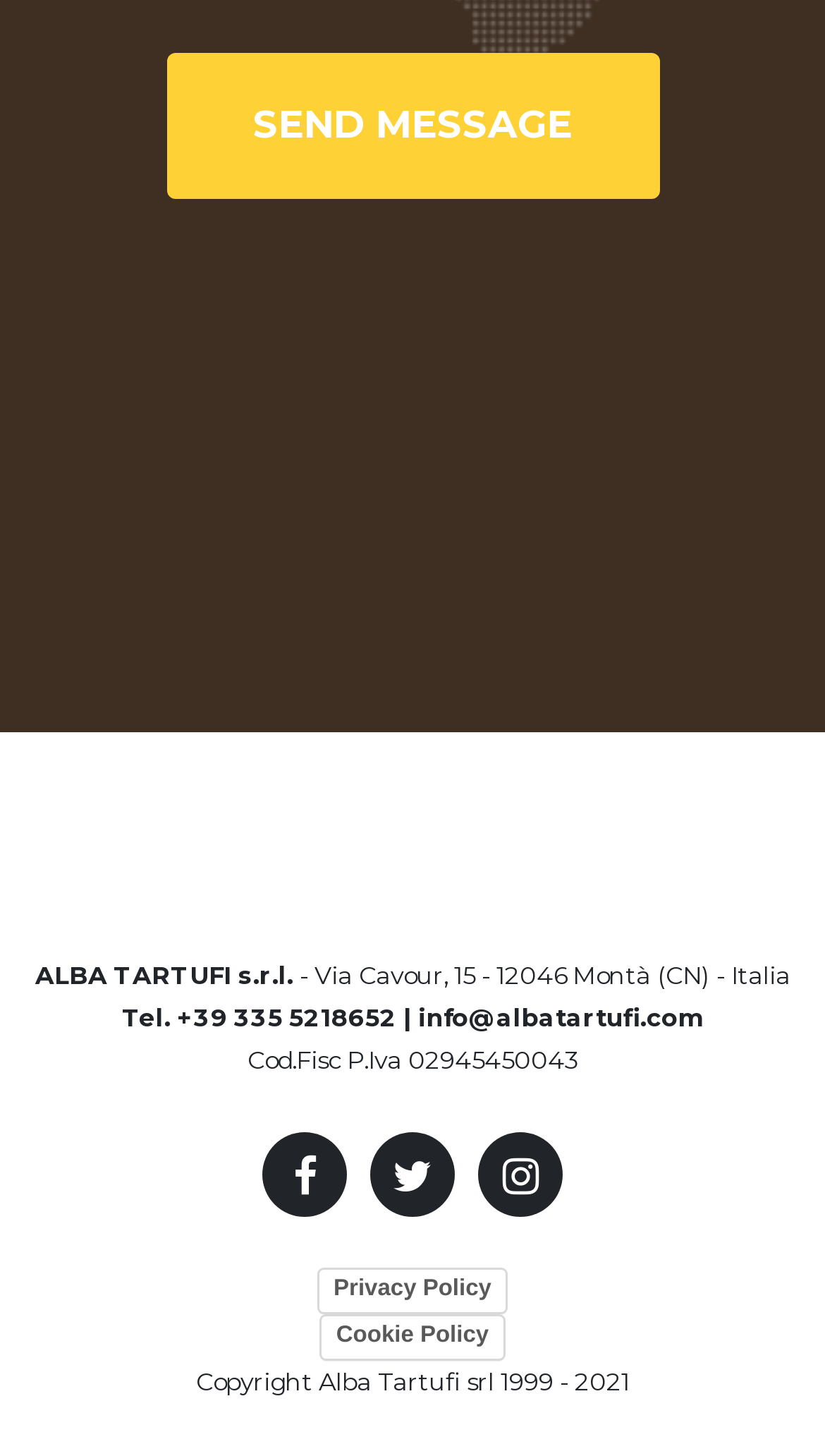How many social media icons are there?
Using the image as a reference, deliver a detailed and thorough answer to the question.

I found the number of social media icons by looking at the link elements with the text '', '', and '' which are located next to each other and have similar bounding box coordinates.